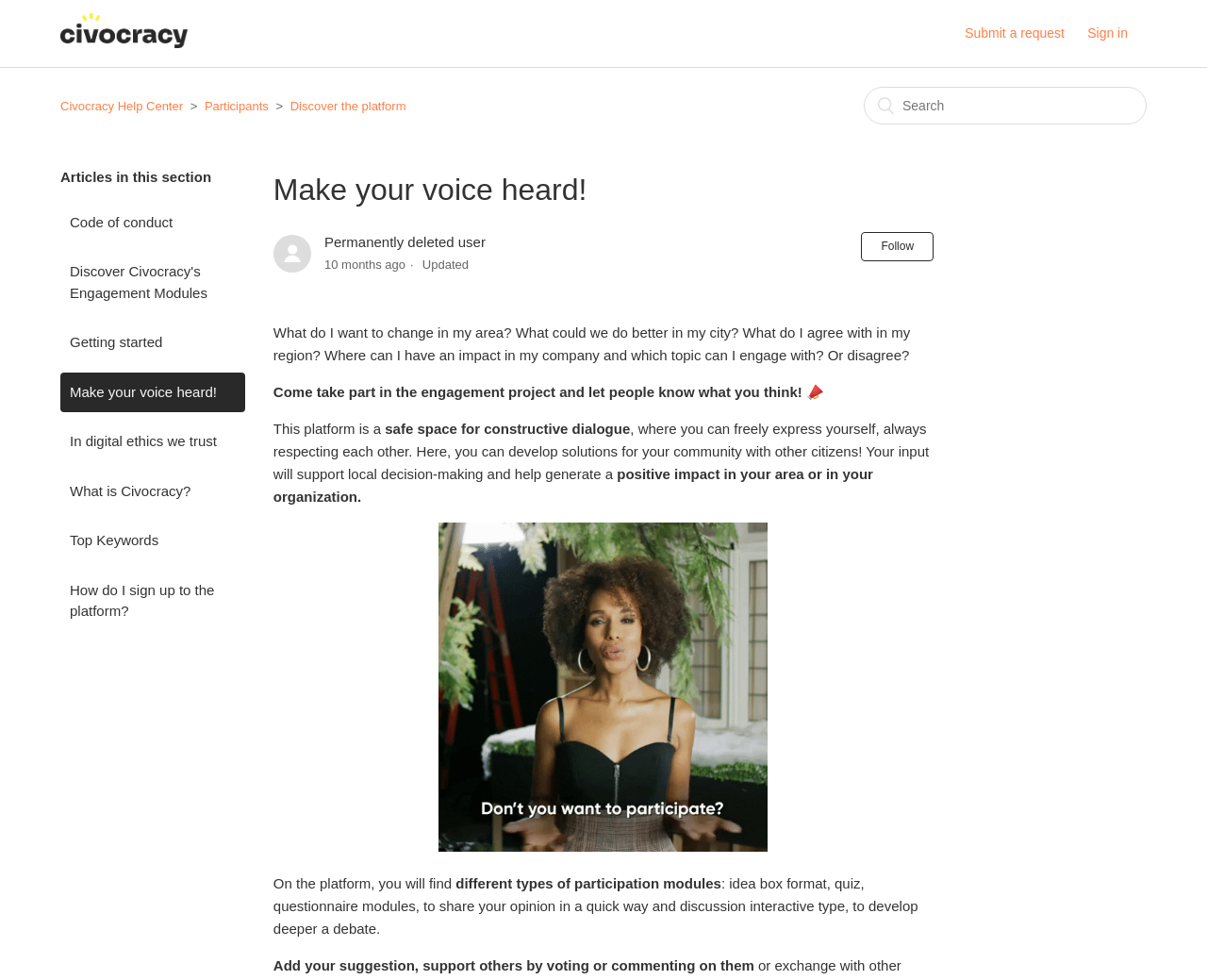Please give a succinct answer using a single word or phrase:
What is the ultimate goal of user engagement on the platform?

Positive impact